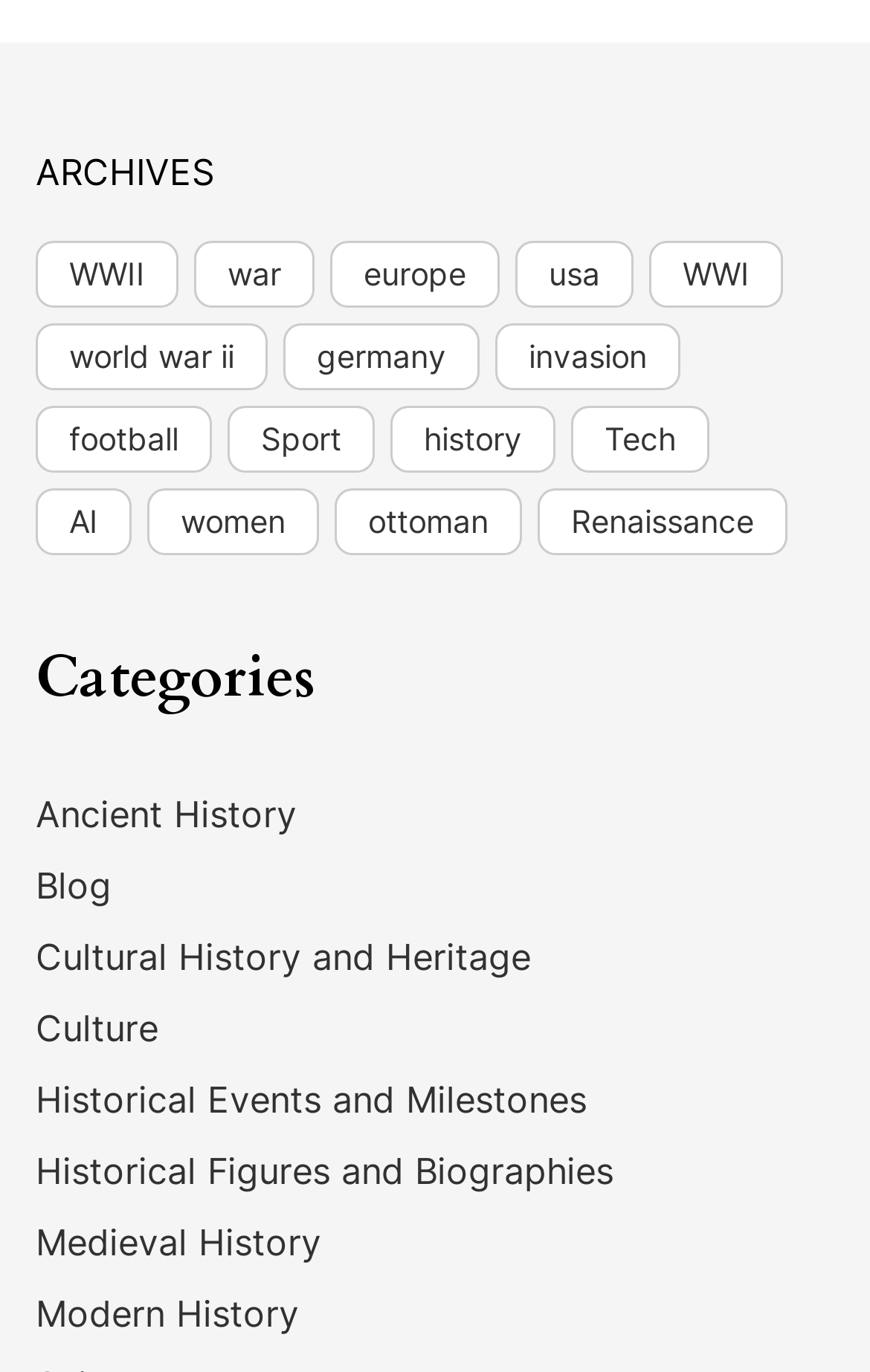Kindly determine the bounding box coordinates for the clickable area to achieve the given instruction: "View Cultural History and Heritage category".

[0.041, 0.681, 0.61, 0.714]